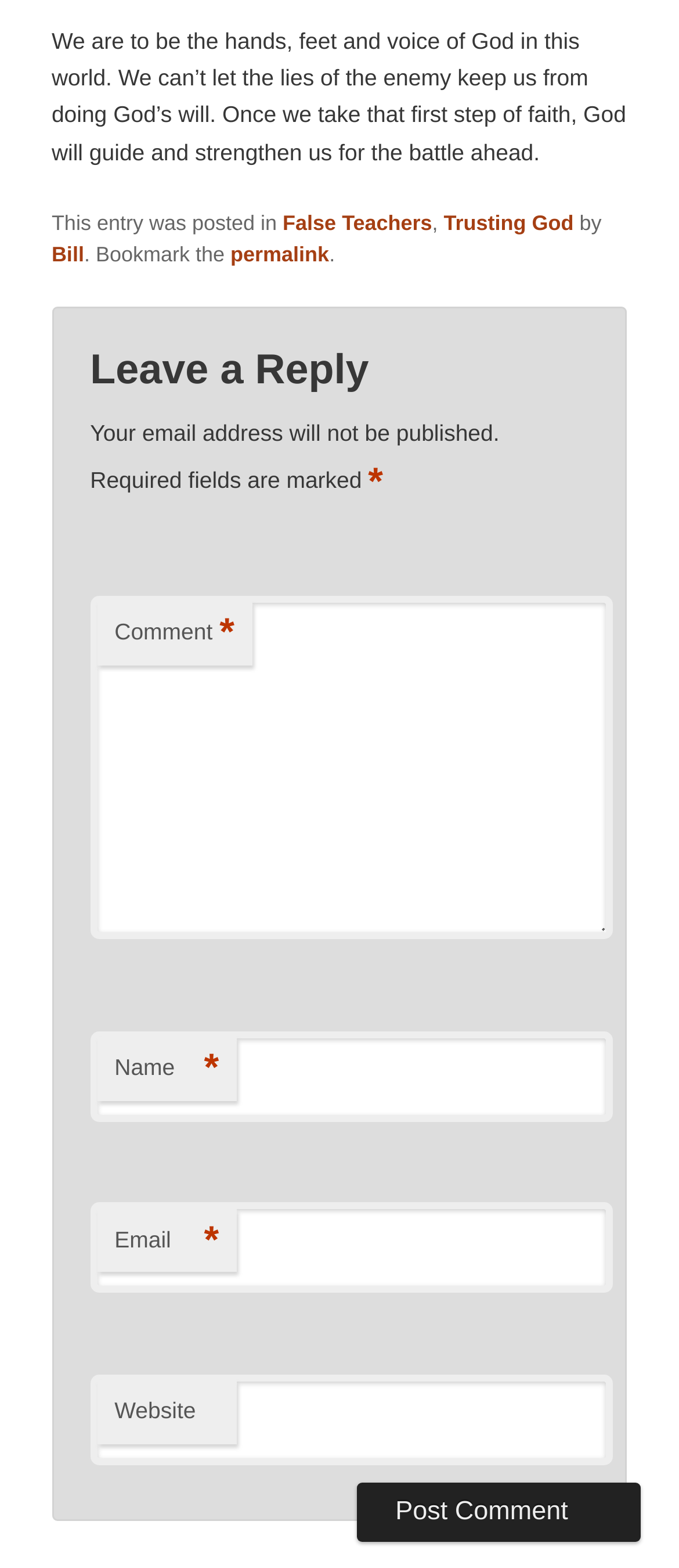Examine the image and give a thorough answer to the following question:
What is the topic of the post mentioned in the footer?

The footer of the webpage includes a mention of a post, which is categorized under 'False Teachers' and 'Trusting God'. This suggests that the post is related to these topics, although the exact content of the post is not provided on this webpage.